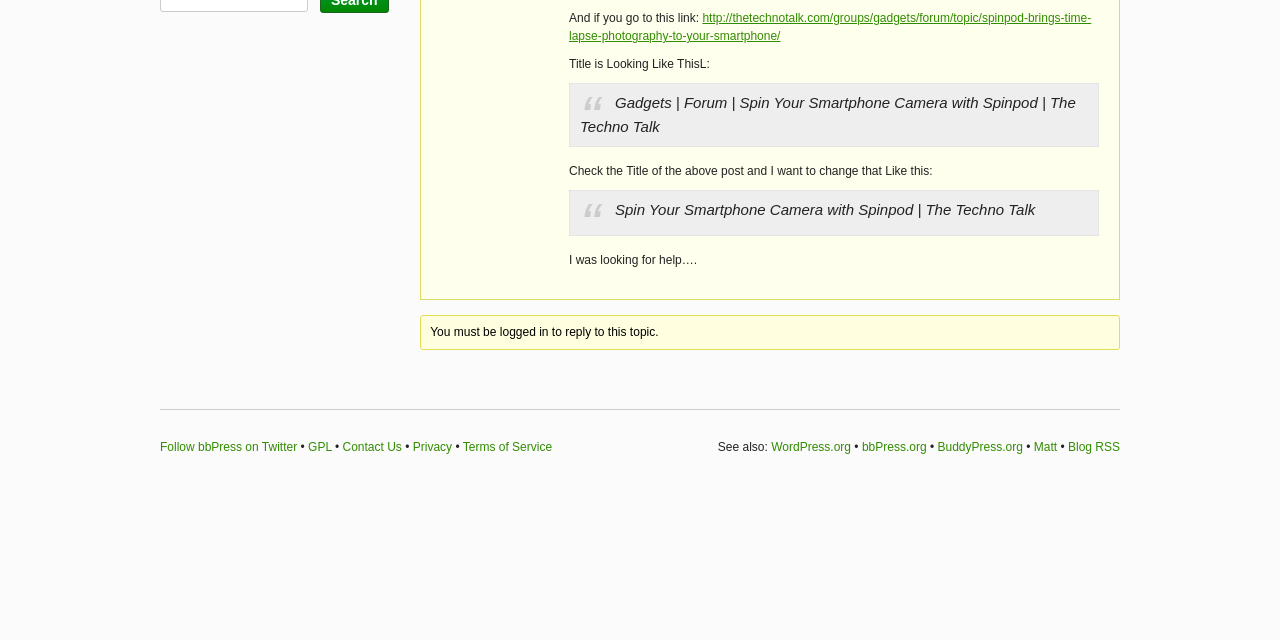Find and provide the bounding box coordinates for the UI element described with: "WordPress.org".

[0.603, 0.687, 0.665, 0.709]